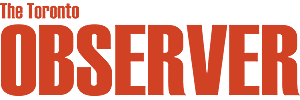Convey a detailed narrative of what is depicted in the image.

The image features the logo of "The Toronto Observer," prominently displaying the publication's name with "Toronto" in a standard font and "OBSERVER" in bold, eye-catching typography. The logo's design embodies a modern and professional aesthetic, reflecting the newspaper's commitment to delivering news and insights to its readership. The vibrant color palette draws attention, suggesting an engaging and dynamic approach to journalism. This logo is positioned at the top of the webpage, indicating its significance as the brand identity of the publication.